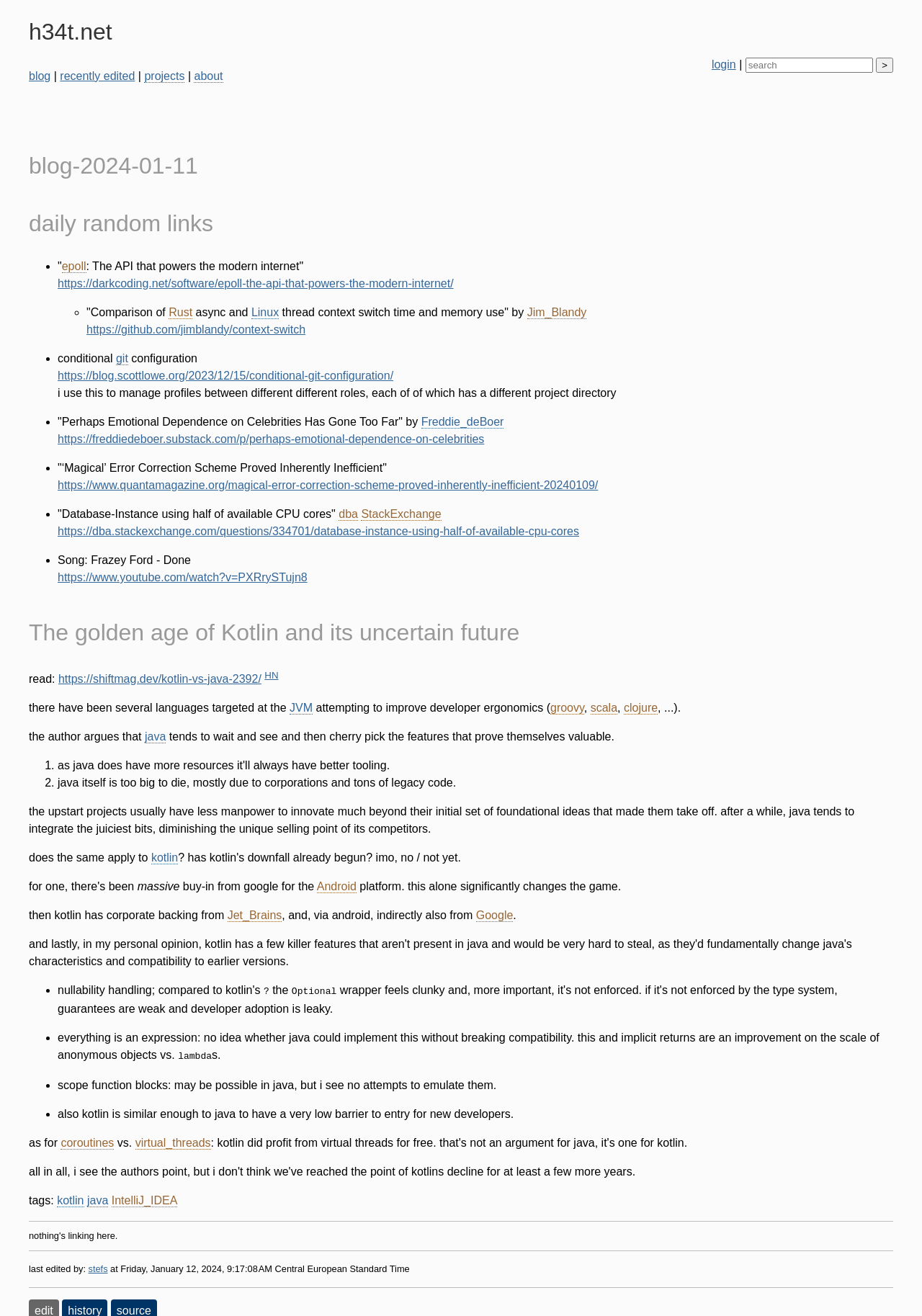Please determine the bounding box coordinates of the element's region to click in order to carry out the following instruction: "read the article about epoll". The coordinates should be four float numbers between 0 and 1, i.e., [left, top, right, bottom].

[0.067, 0.198, 0.093, 0.207]